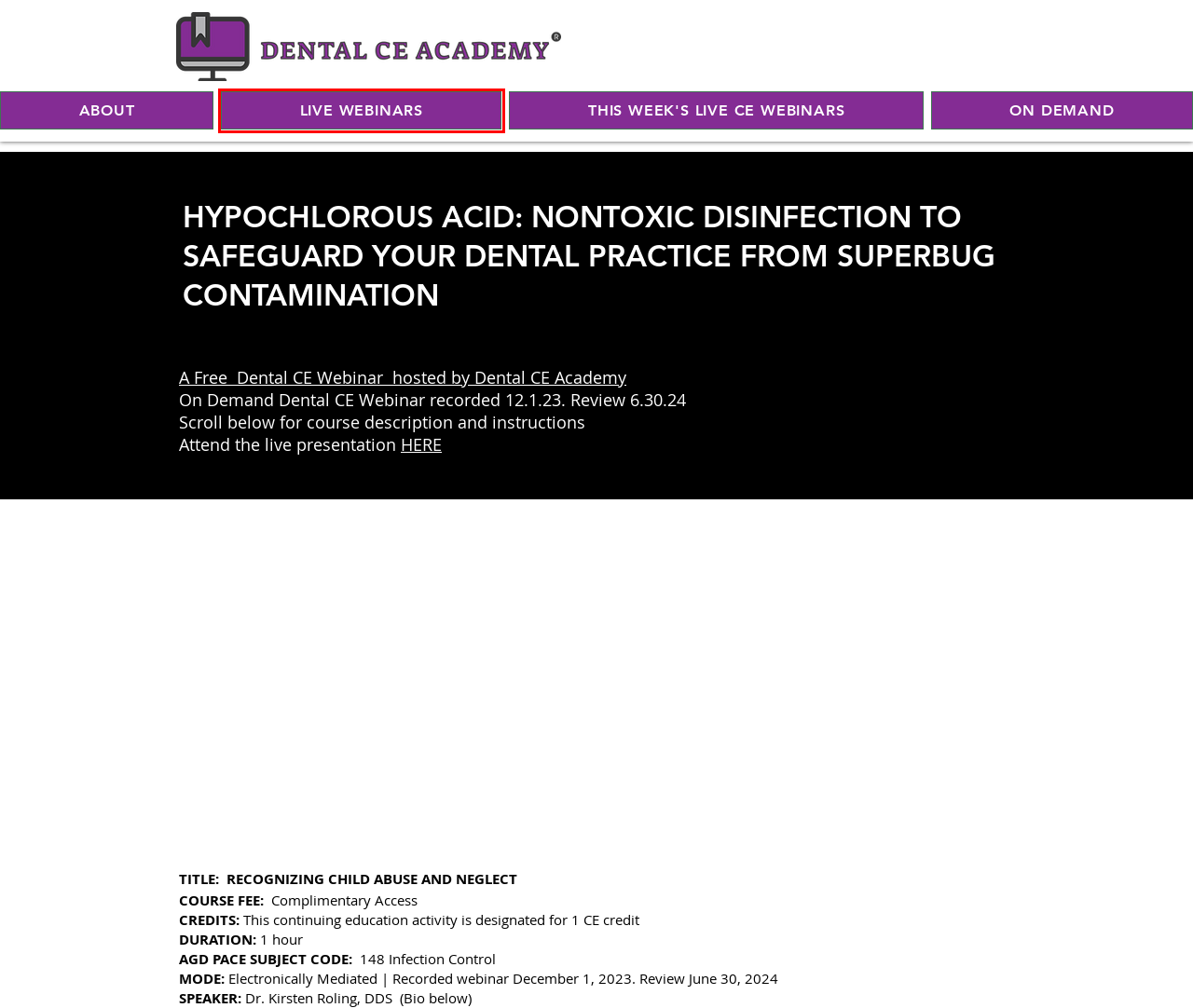Given a screenshot of a webpage with a red bounding box around an element, choose the most appropriate webpage description for the new page displayed after clicking the element within the bounding box. Here are the candidates:
A. Dental CE Webinars Now  | Dental CE Academy
B. Contact Us | Free Dental CE | Dental CE Academy
C. Free Dental CE Webinars| Dental CE Academy | Mandated Reporter CE Courses
D. Privacy Policy | Dental CE Academy
E. Terms and Conditions | Dental CE Academy
F. Free Dental CE Webinars  | Dental CE Academy
G. Dental CE Academy - Free Live Dental CE Webinars
H. Live Dental CE Webinars Free May | Dental CE Academy

G